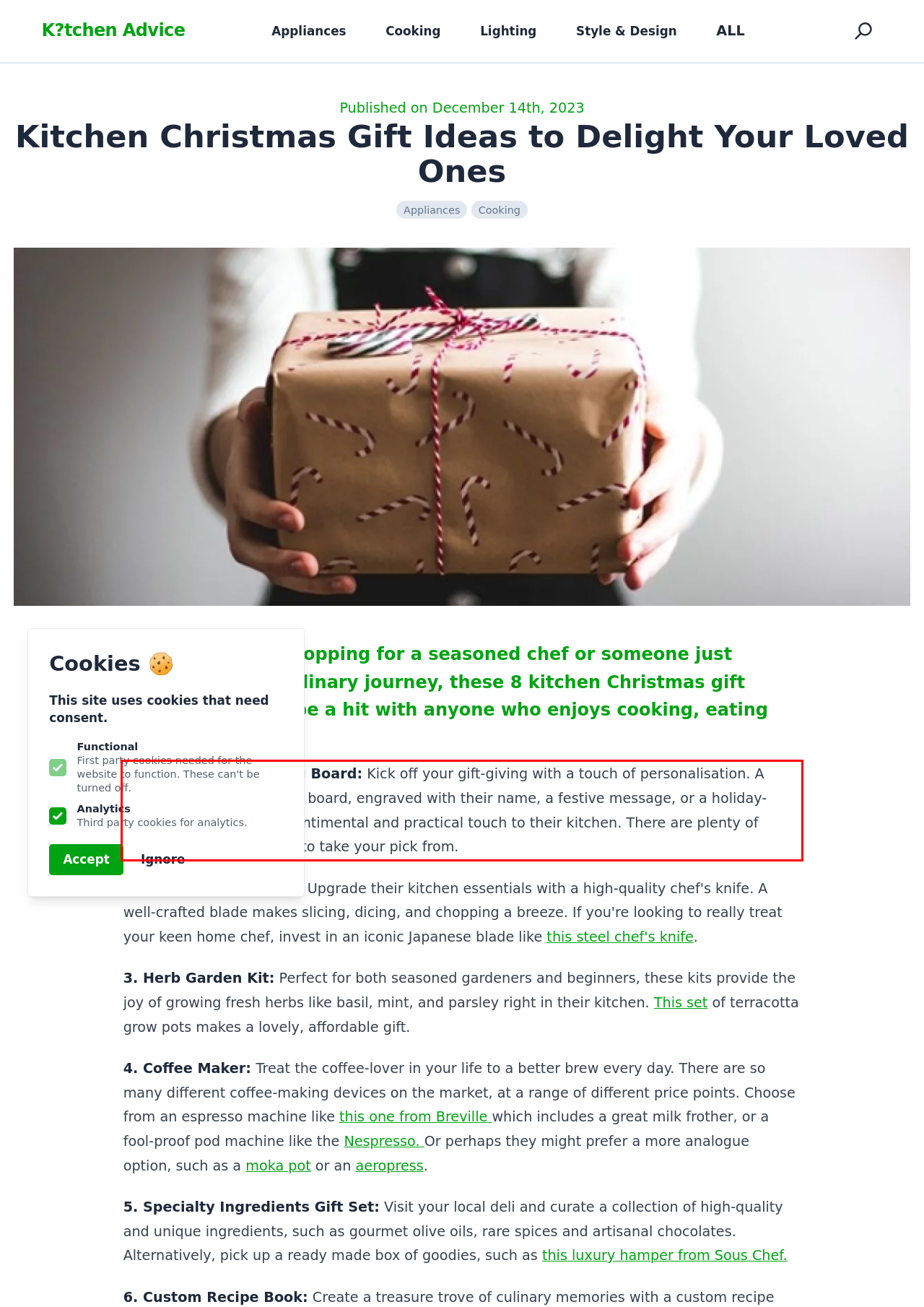Examine the webpage screenshot and use OCR to obtain the text inside the red bounding box.

1. Personalised Cutting Board: Kick off your gift-giving with a touch of personalisation. A beautifully crafted cutting board, engraved with their name, a festive message, or a holiday-themed design, adds a sentimental and practical touch to their kitchen. There are plenty of options available on Etsy to take your pick from.